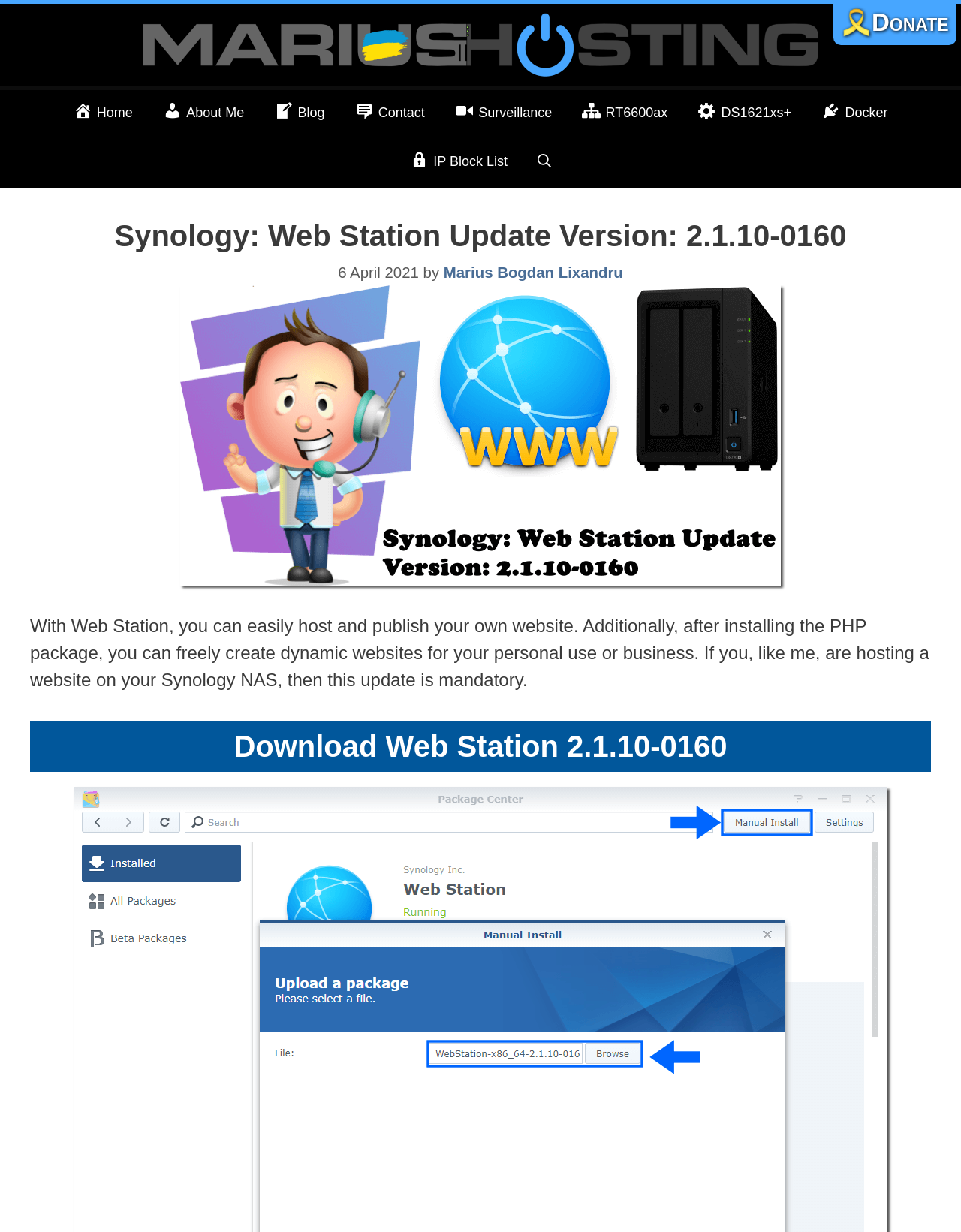Please identify the bounding box coordinates of the area I need to click to accomplish the following instruction: "Click on BIOLOGY".

None